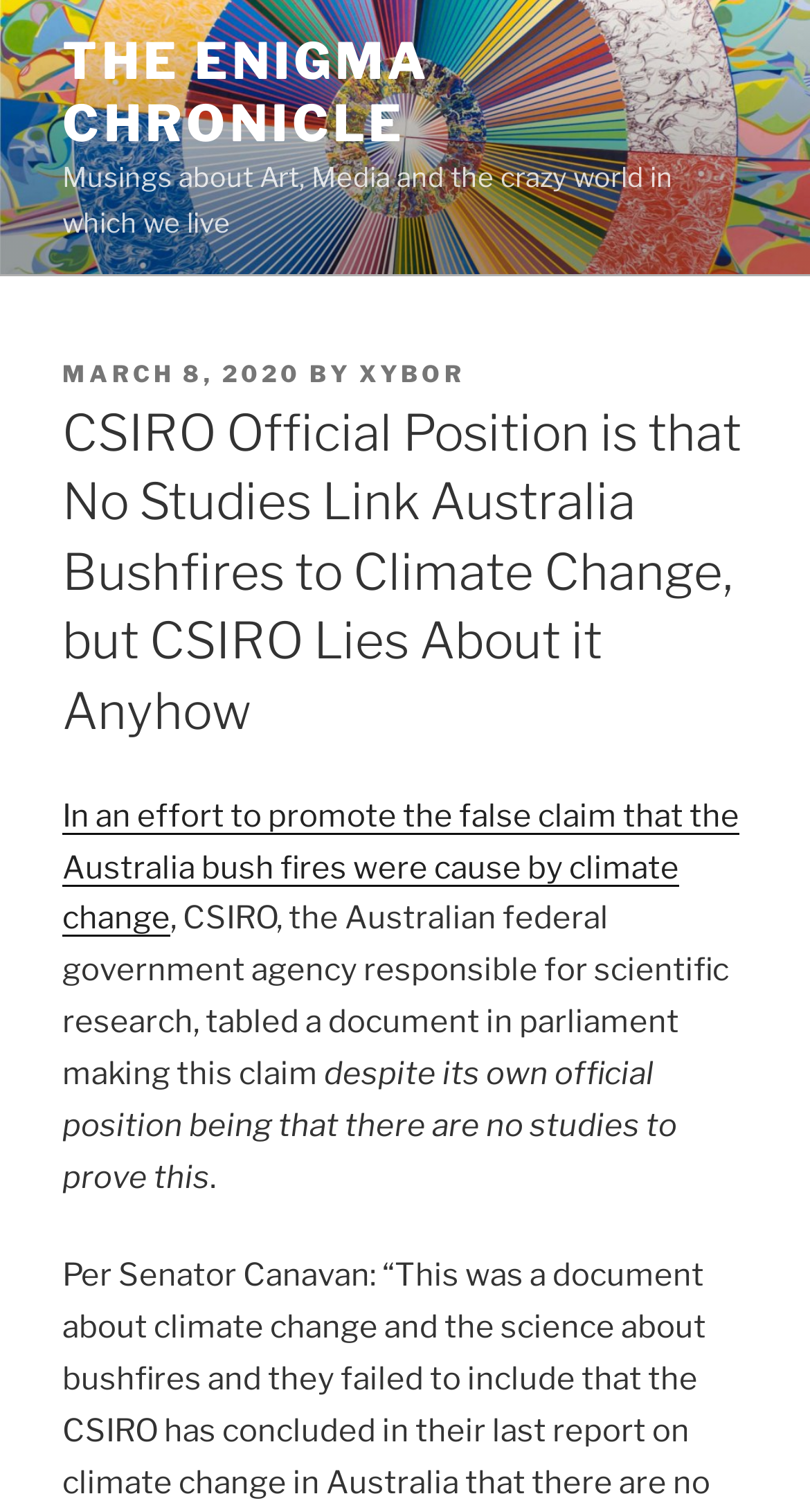What is the date of this article?
Give a comprehensive and detailed explanation for the question.

I found the date of the article by looking at the 'POSTED ON' section of the webpage, which is located above the 'BY' section. The date is linked and is 'MARCH 8, 2020'.